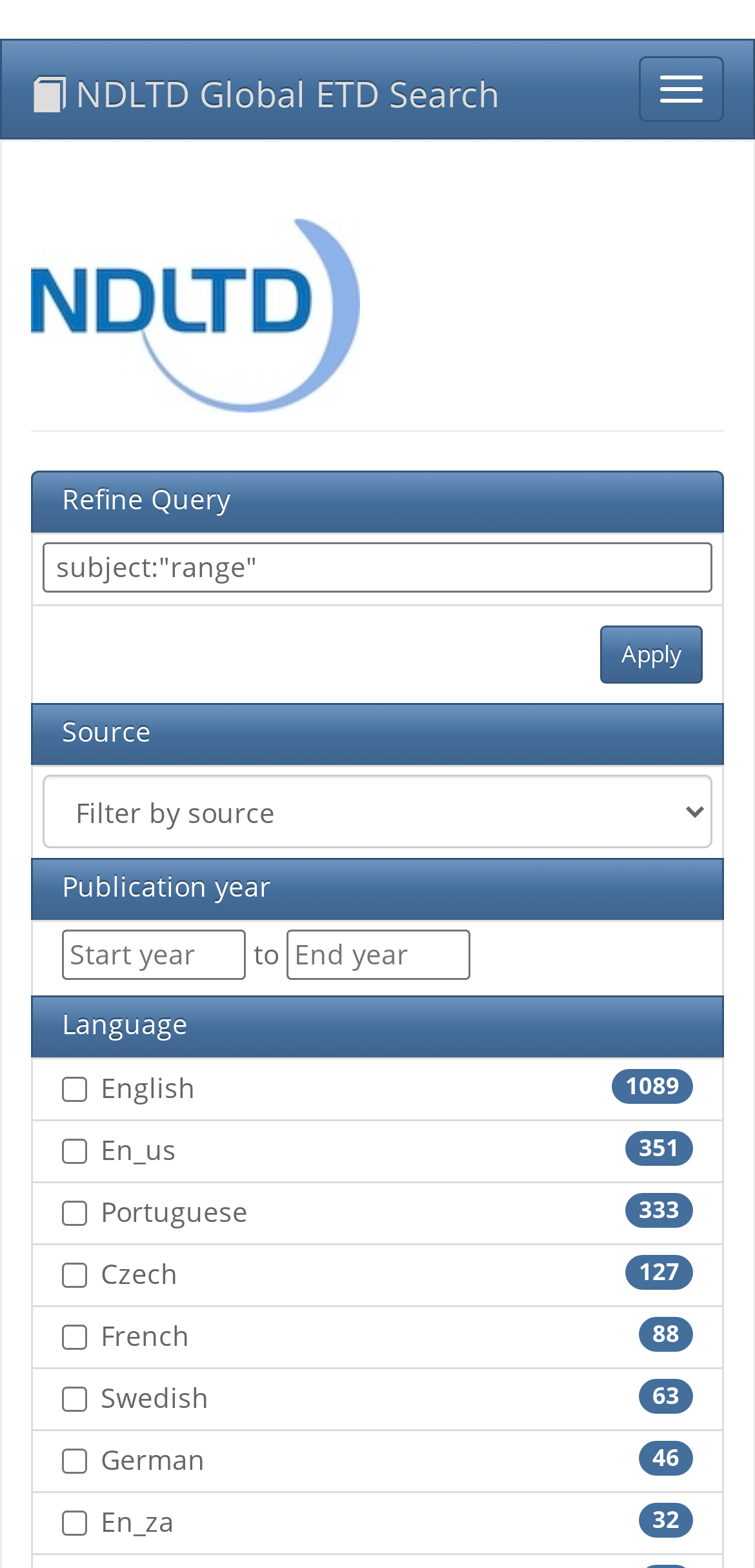Can you provide the bounding box coordinates for the element that should be clicked to implement the instruction: "Check the English language option"?

[0.082, 0.687, 0.115, 0.703]